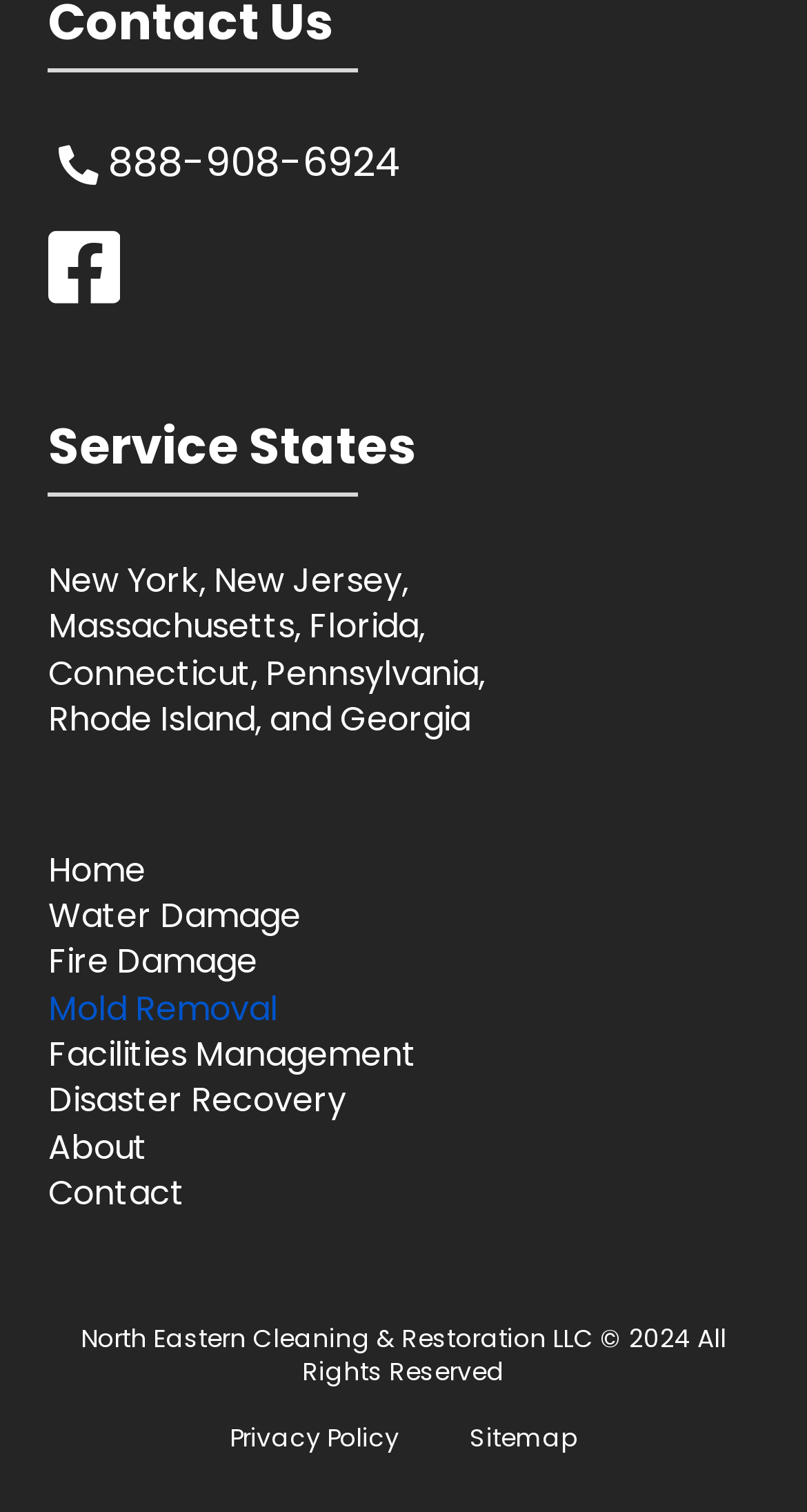What services does the company offer?
Please provide a single word or phrase based on the screenshot.

Water Damage, Fire Damage, etc.